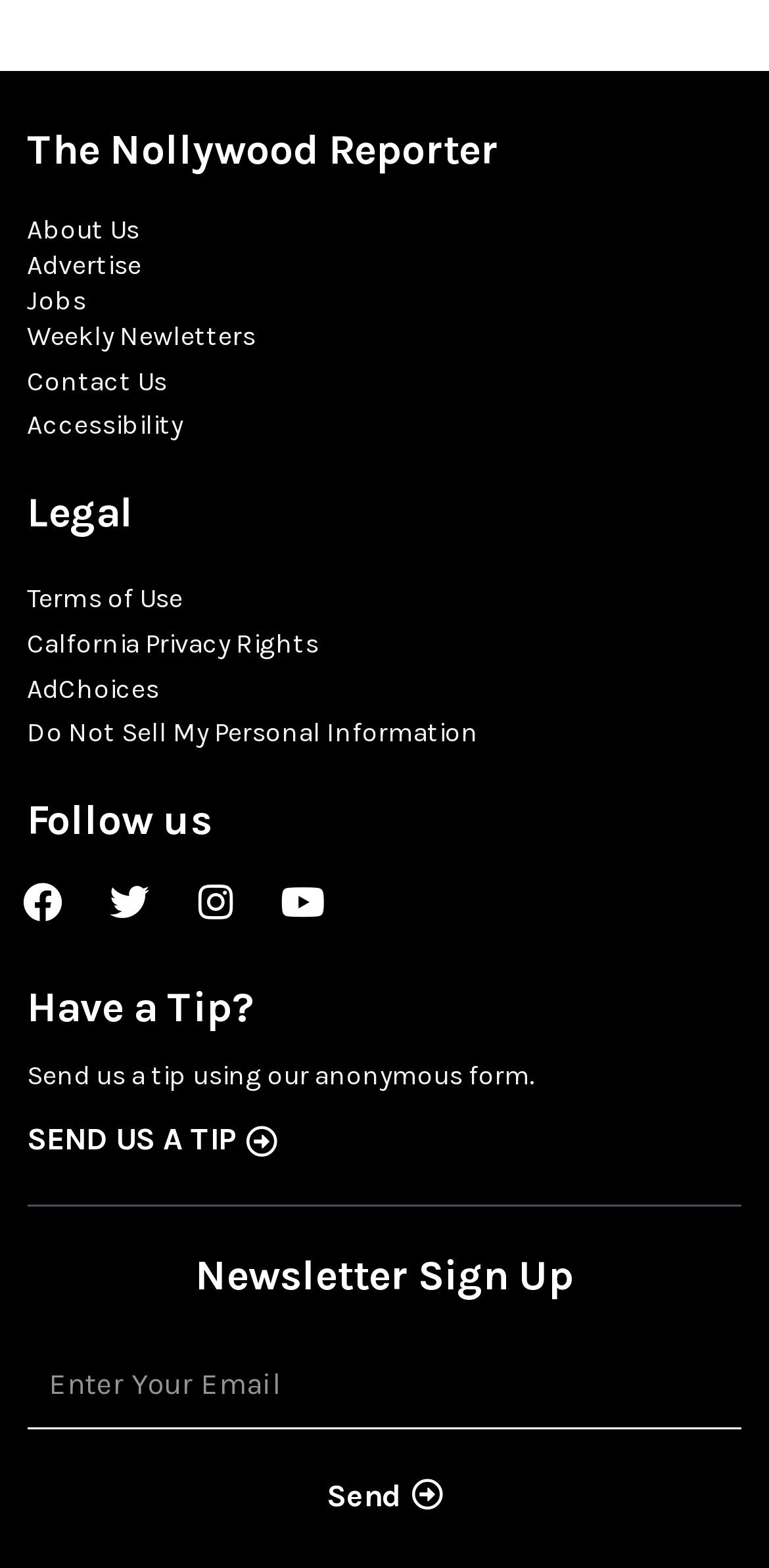What is required to sign up for the newsletter?
Using the information from the image, provide a comprehensive answer to the question.

To sign up for the newsletter, users need to enter their email address in the required textbox labeled 'Email'.